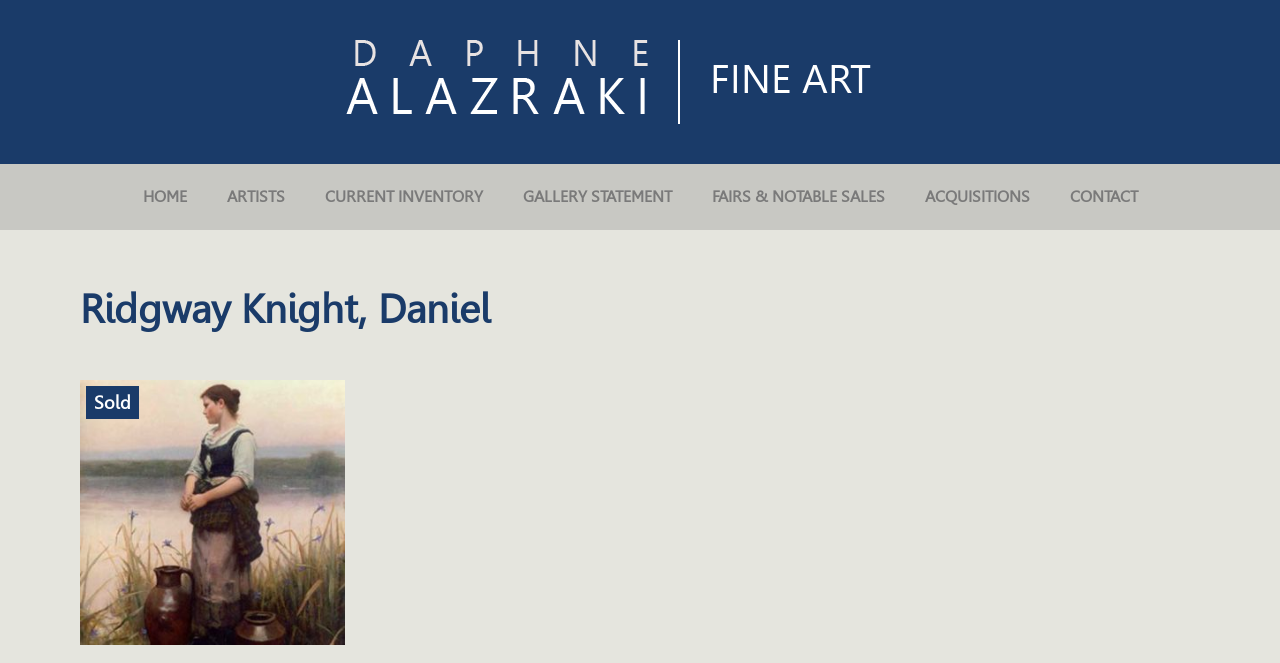What type of art is featured on this webpage?
By examining the image, provide a one-word or phrase answer.

Fine Art